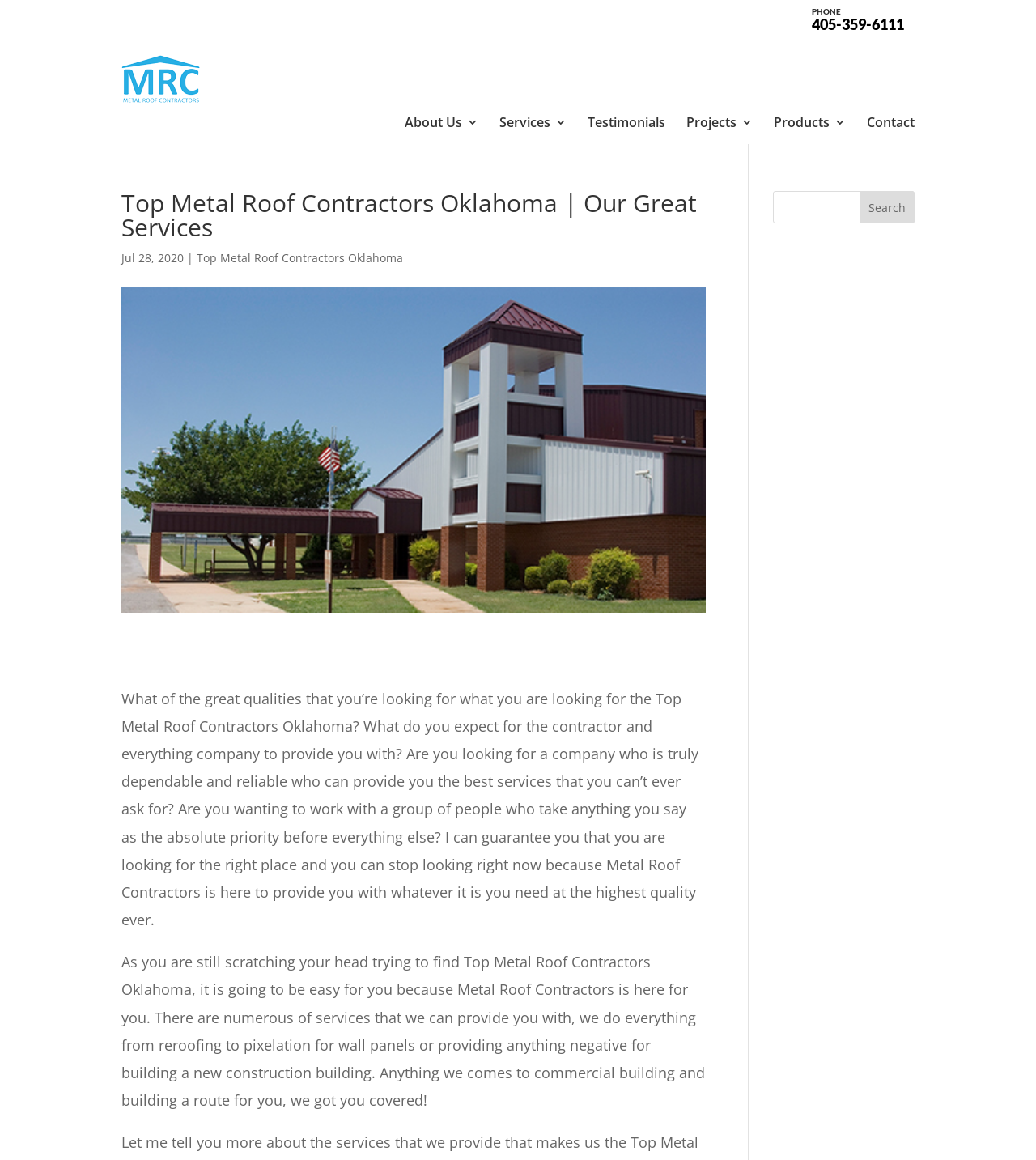Predict the bounding box coordinates of the area that should be clicked to accomplish the following instruction: "Try on different makeup looks virtually". The bounding box coordinates should consist of four float numbers between 0 and 1, i.e., [left, top, right, bottom].

None